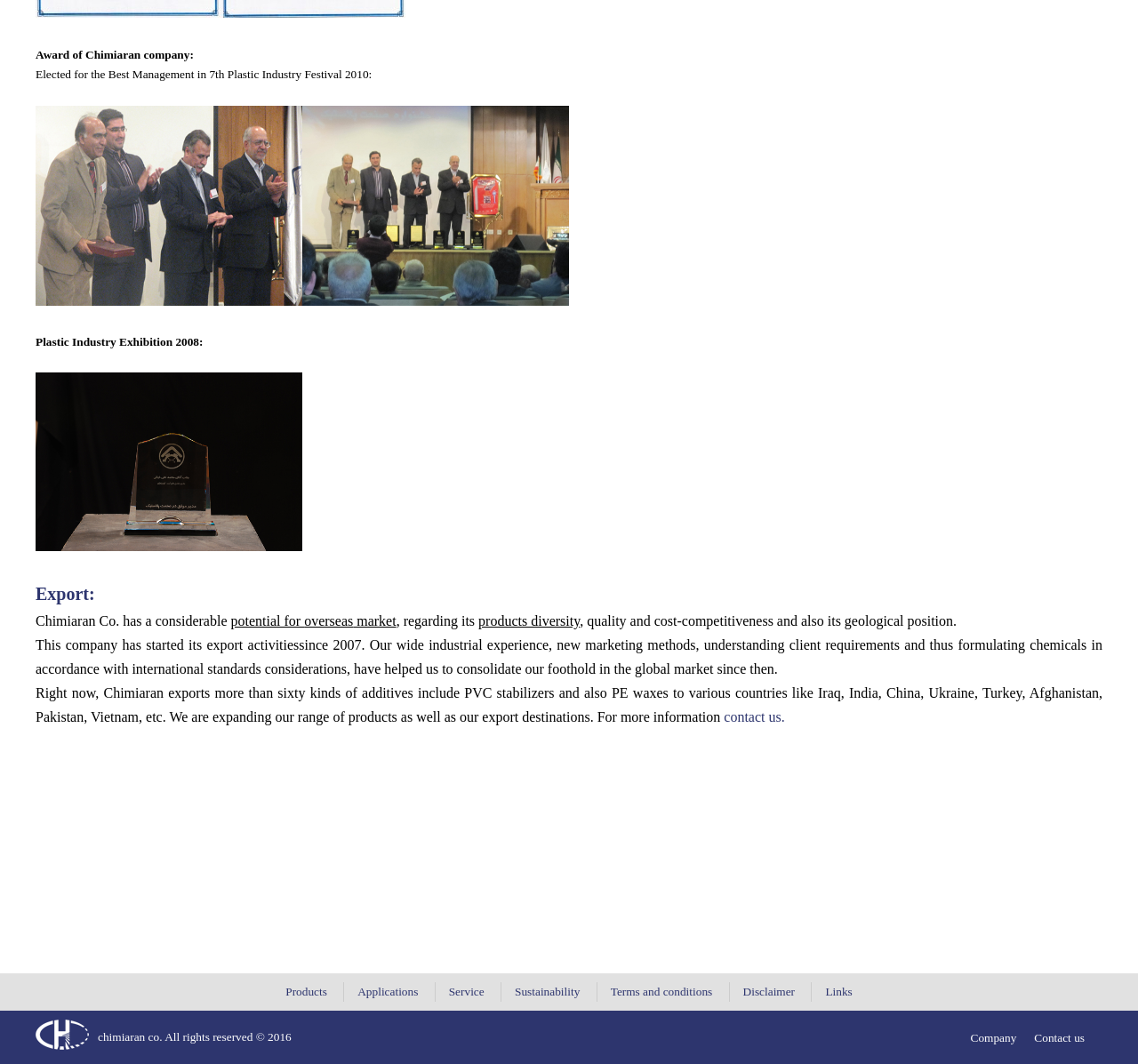Please find the bounding box for the UI element described by: "Contact us".

[0.909, 0.969, 0.953, 0.982]